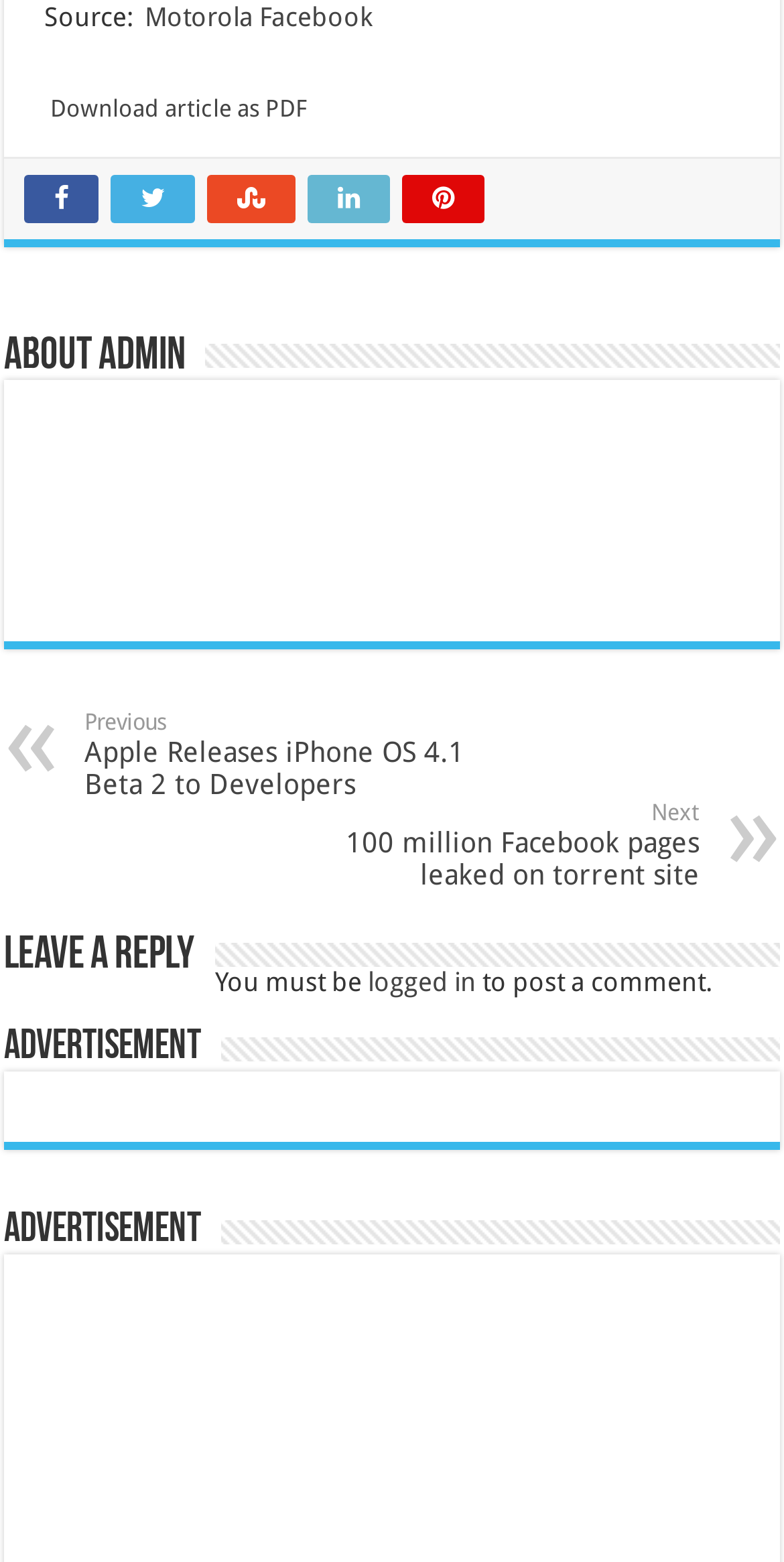Could you highlight the region that needs to be clicked to execute the instruction: "Log in to post a comment"?

[0.469, 0.619, 0.608, 0.638]